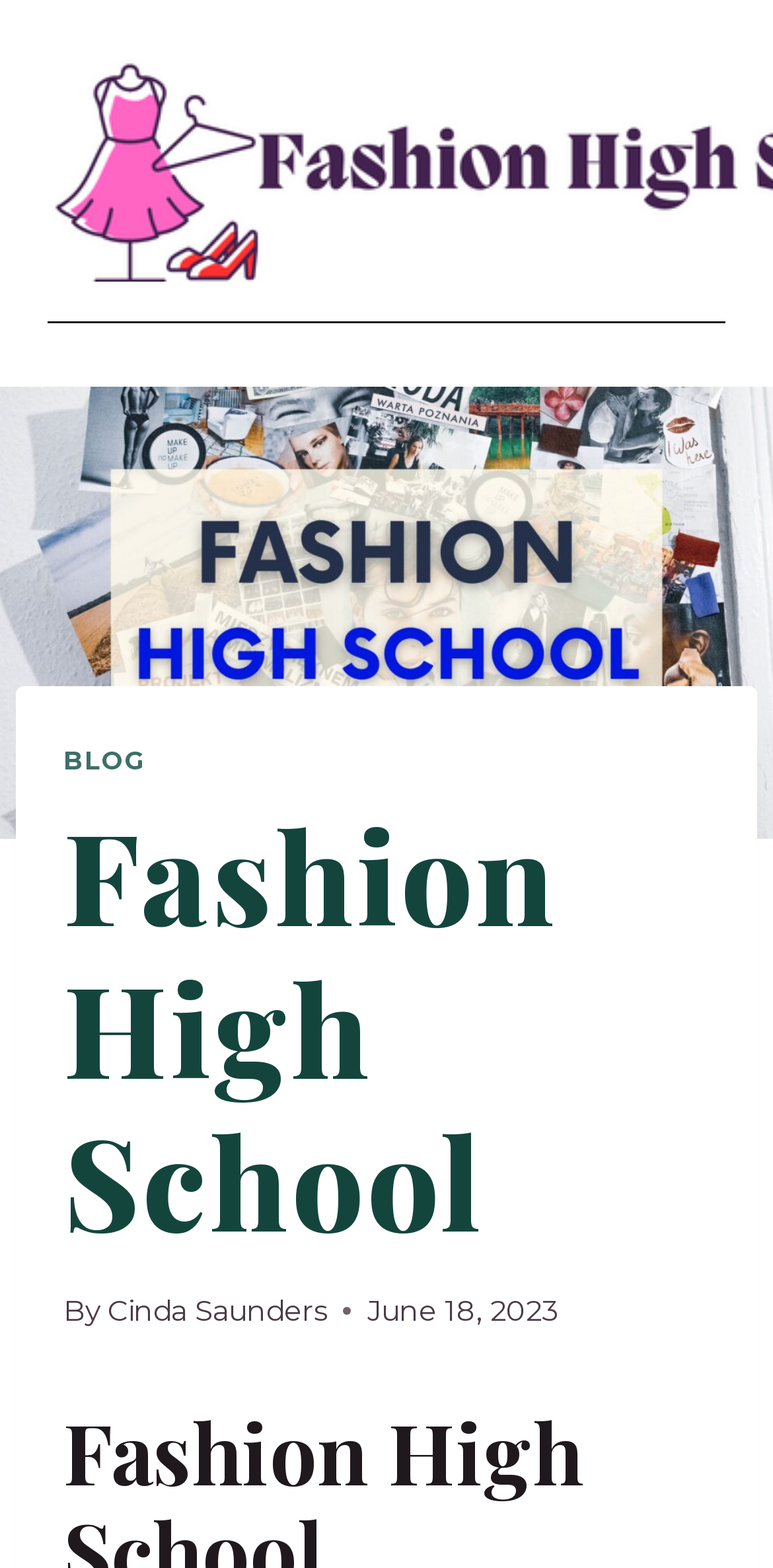What is the category of the blog post?
Give a single word or phrase answer based on the content of the image.

BLOG